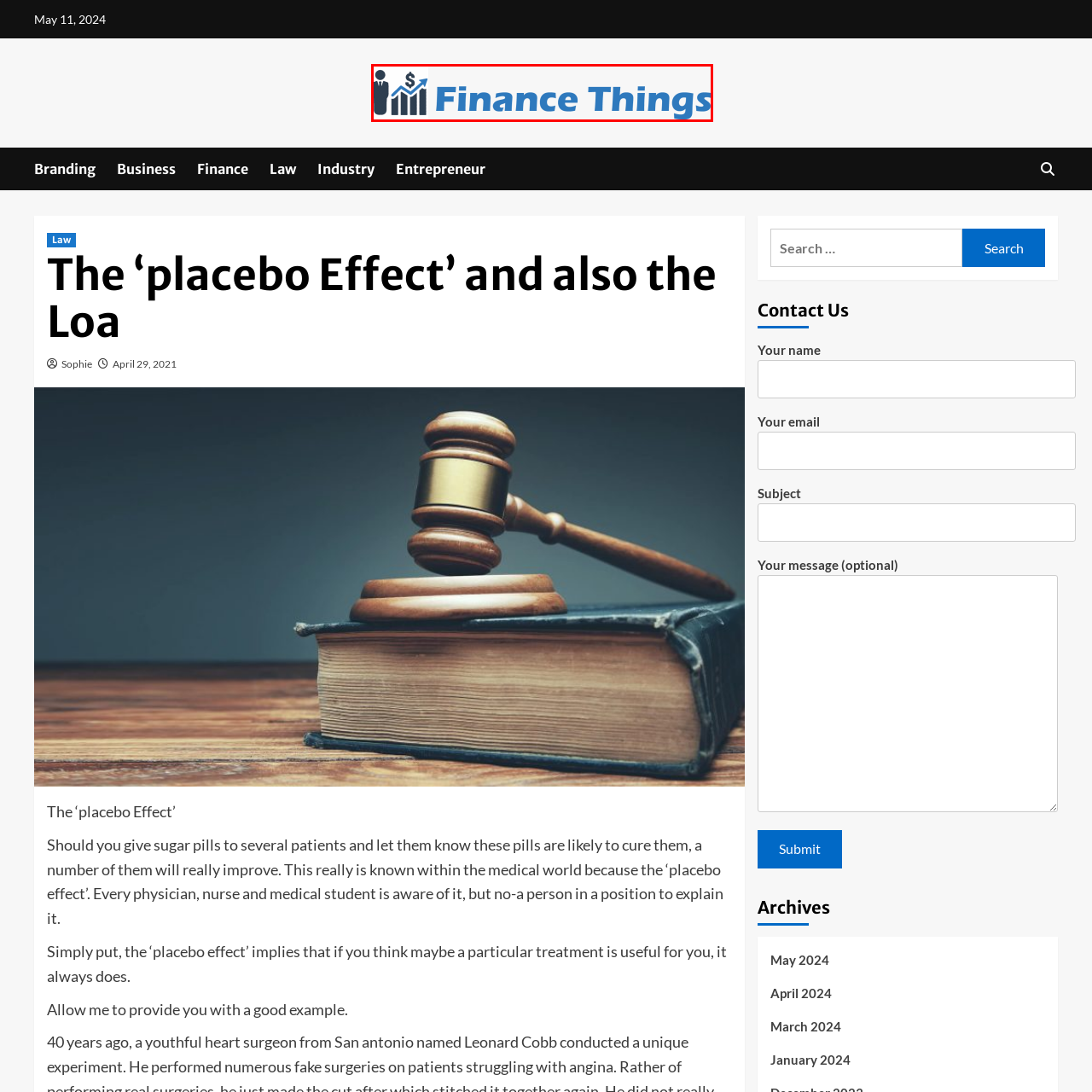Please provide a comprehensive description of the image that is enclosed within the red boundary.

The image prominently features the logo of "Finance Things," a financial-themed platform. The design includes a silhouette of a person in a suit to the left, which suggests professionalism and expertise in the finance sector. Accompanying the figure is a graphic representation of financial growth, characterized by upward trending arrows and a bar graph, symbolizing economic progress and investment success. The text "Finance Things" is styled in a bold, modern font, rendered in a vibrant blue, which conveys trust and reliability. This logo effectively encapsulates the platform's focus on financial topics and education, appealing to readers interested in finance.